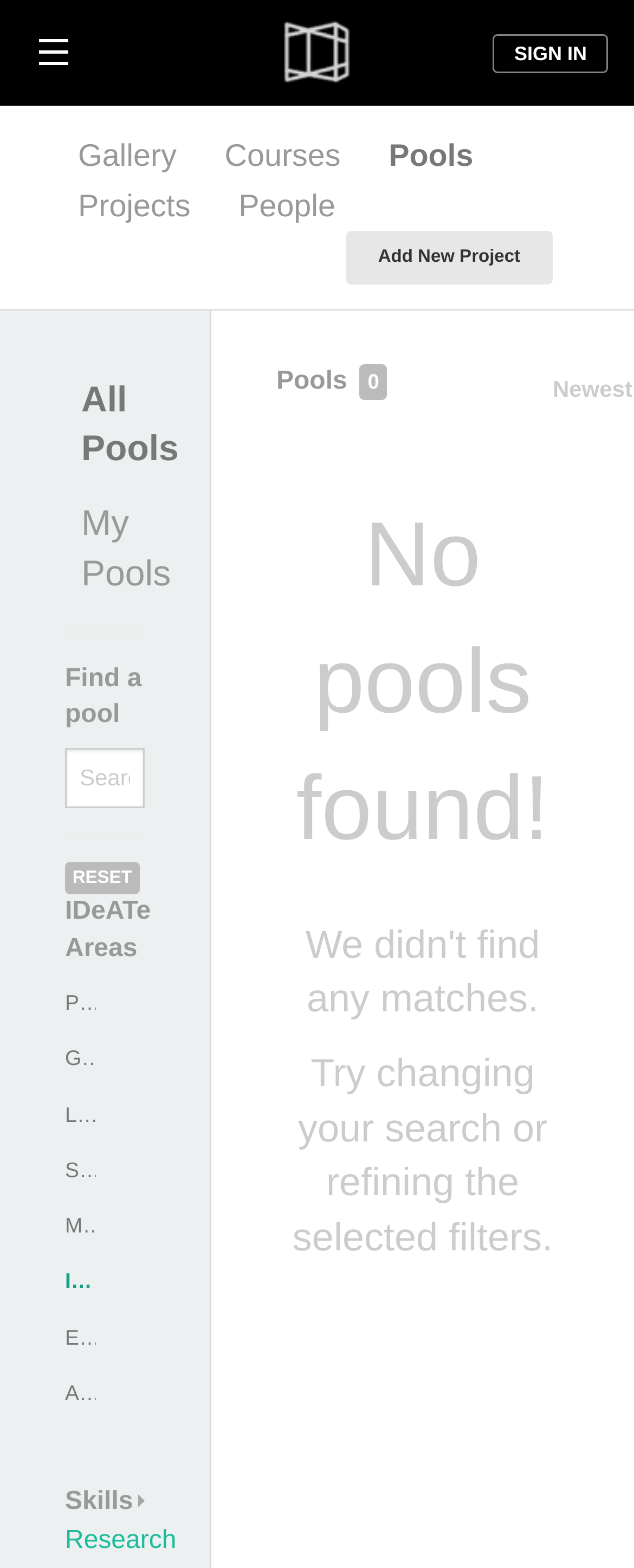Based on the image, provide a detailed and complete answer to the question: 
What is the purpose of the textbox?

The textbox has a label 'Search' and is located below the 'Find a pool' heading, suggesting that its purpose is to search for pools.